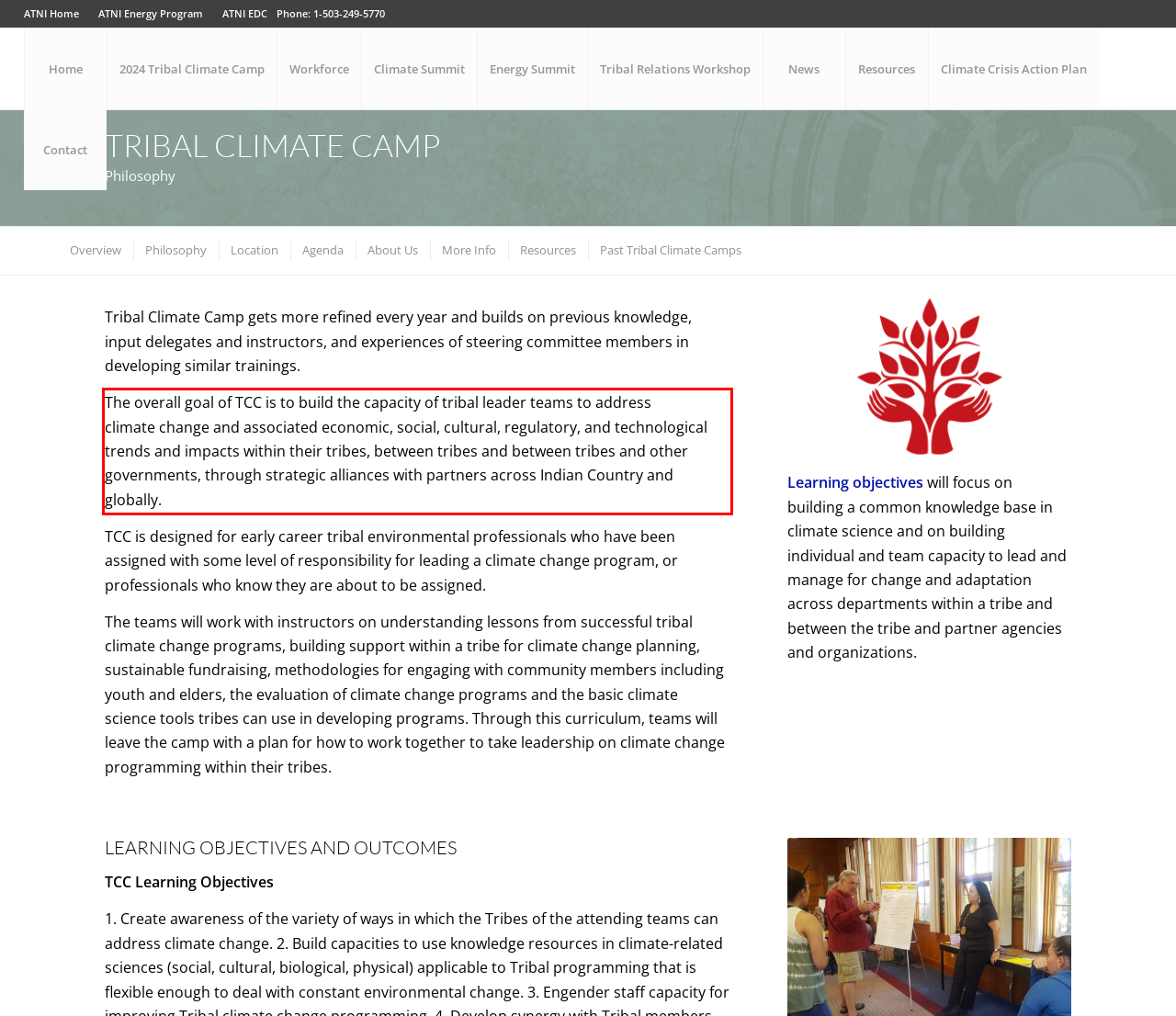From the provided screenshot, extract the text content that is enclosed within the red bounding box.

The overall goal of TCC is to build the capacity of tribal leader teams to address climate change and associated economic, social, cultural, regulatory, and technological trends and impacts within their tribes, between tribes and between tribes and other governments, through strategic alliances with partners across Indian Country and globally.